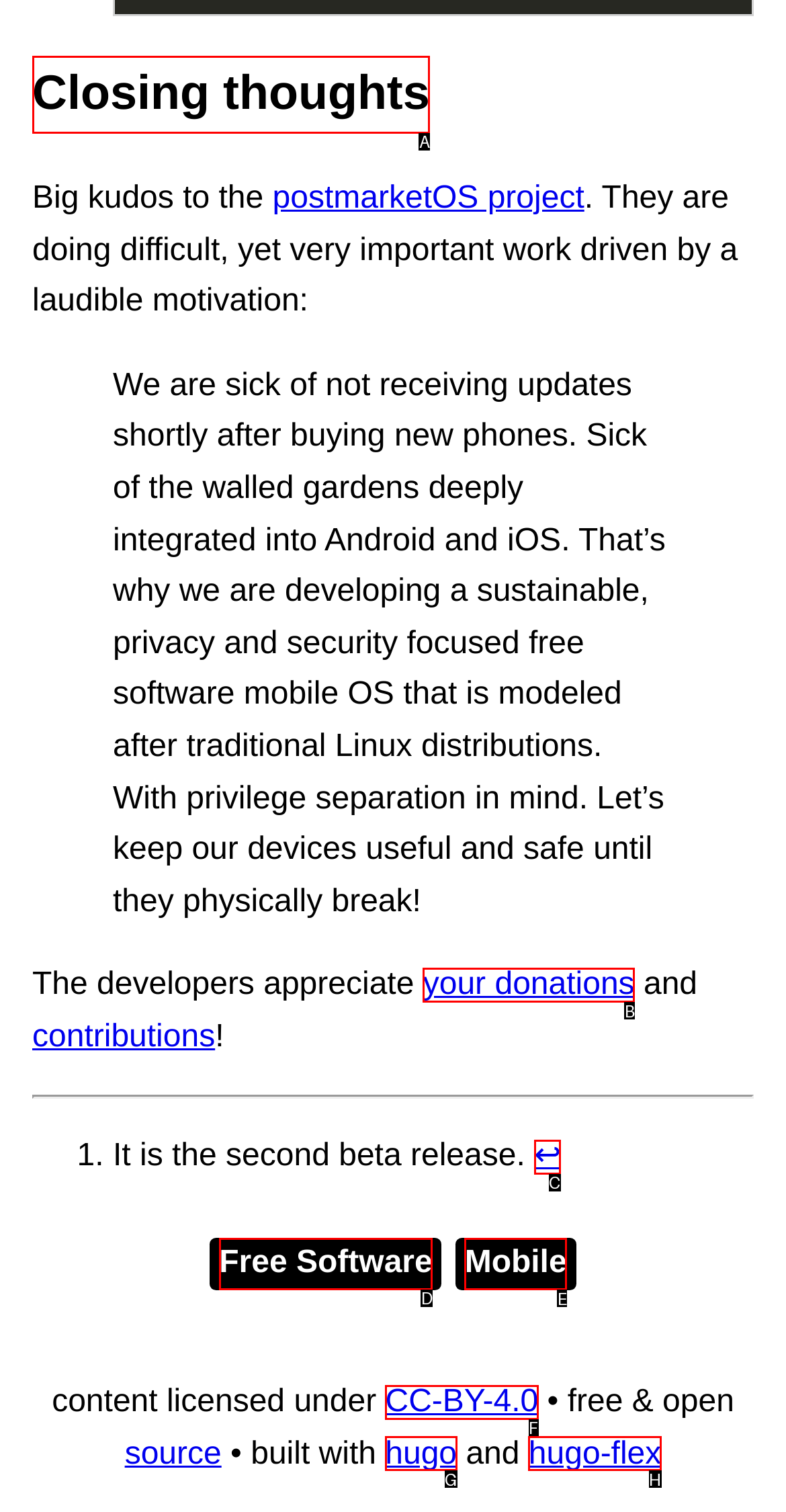Determine which HTML element should be clicked for this task: Learn more about 'Free Software'
Provide the option's letter from the available choices.

D